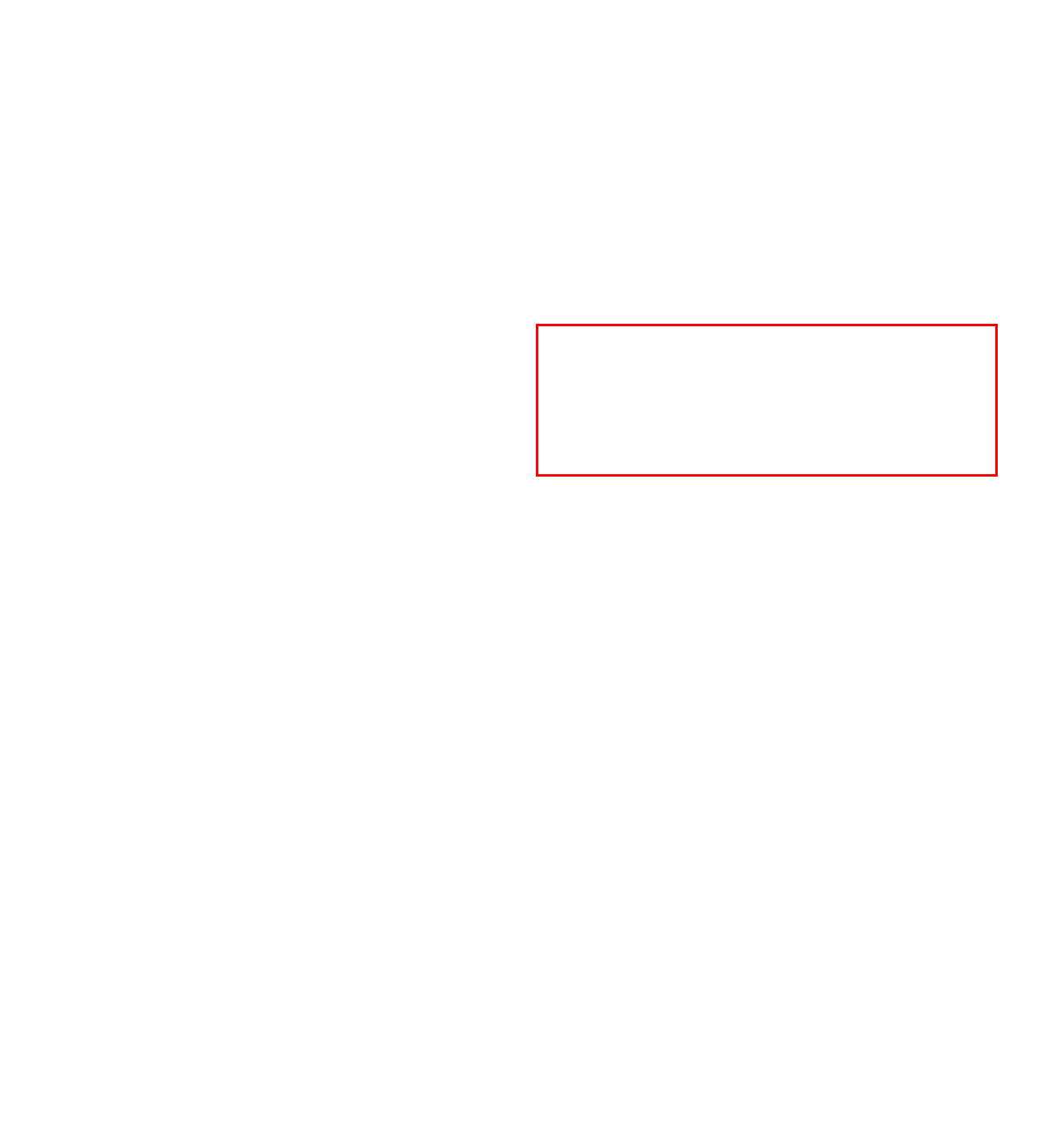You are given a screenshot showing a webpage with a red bounding box. Perform OCR to capture the text within the red bounding box.

In many cases of medical study, there are often several different health issues that can be linked to one another either by causation or simple correlation. One of the more common ones is the link between gum disease and heart health. Another popular one is anxiety and blood pressure. One that is only recently coming to light, however, is the possible link between diabetes and the prevalence of symptoms of depression.